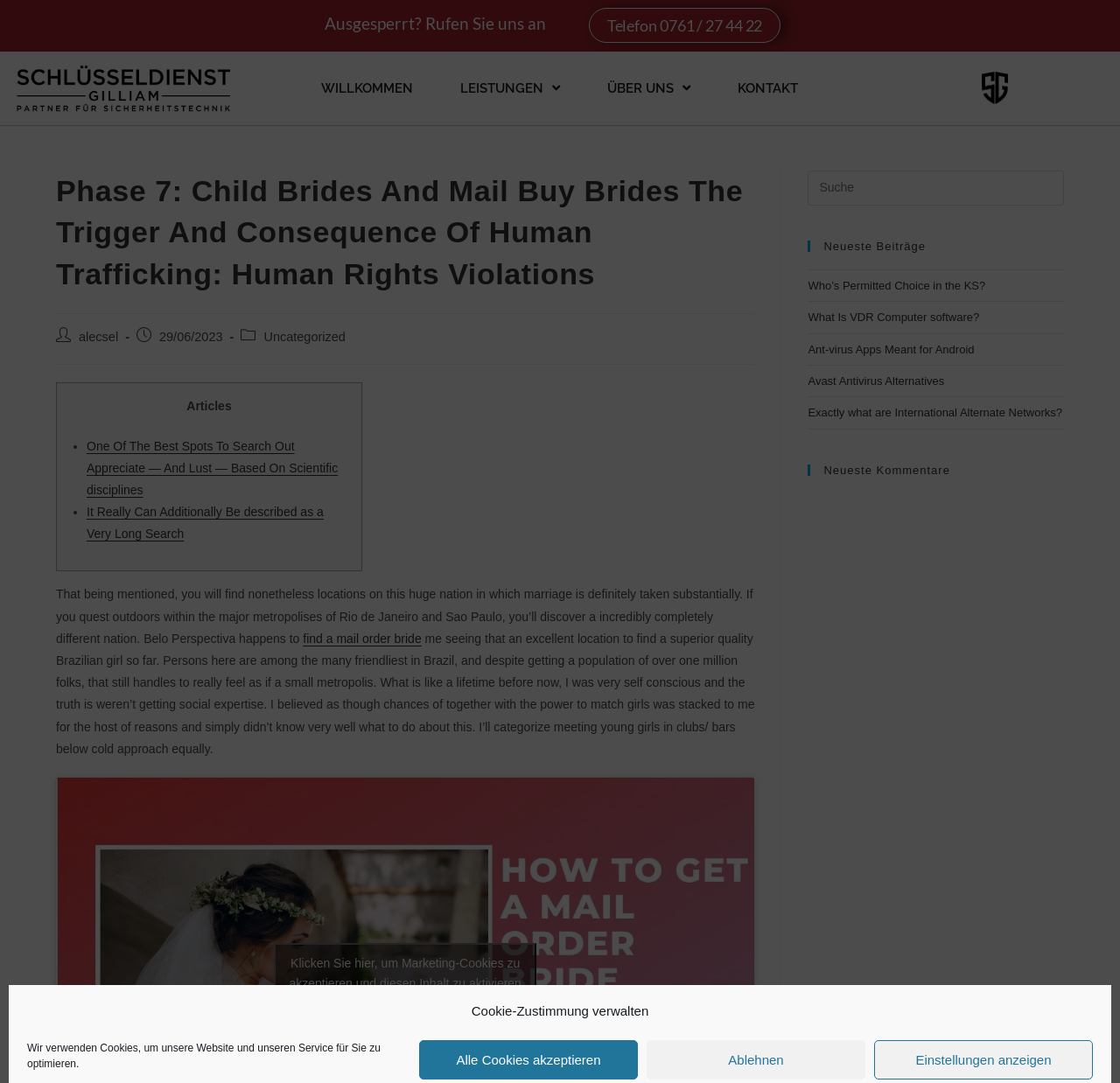Please find the bounding box coordinates (top-left x, top-left y, bottom-right x, bottom-right y) in the screenshot for the UI element described as follows: alt="Logo schwarz auf weiß"

[0.01, 0.048, 0.206, 0.115]